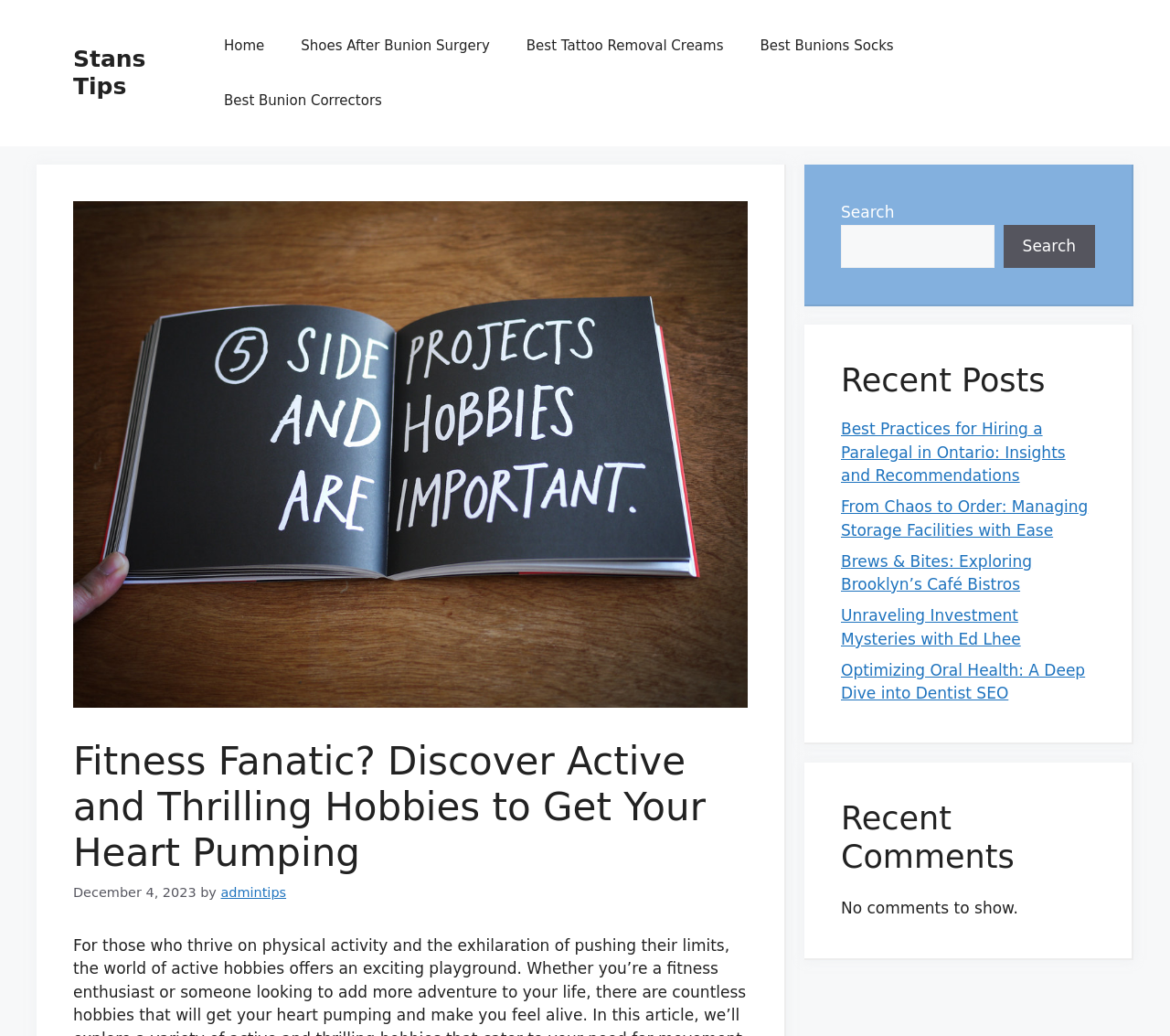Provide the bounding box coordinates of the HTML element described as: "Stans Tips". The bounding box coordinates should be four float numbers between 0 and 1, i.e., [left, top, right, bottom].

[0.062, 0.044, 0.125, 0.096]